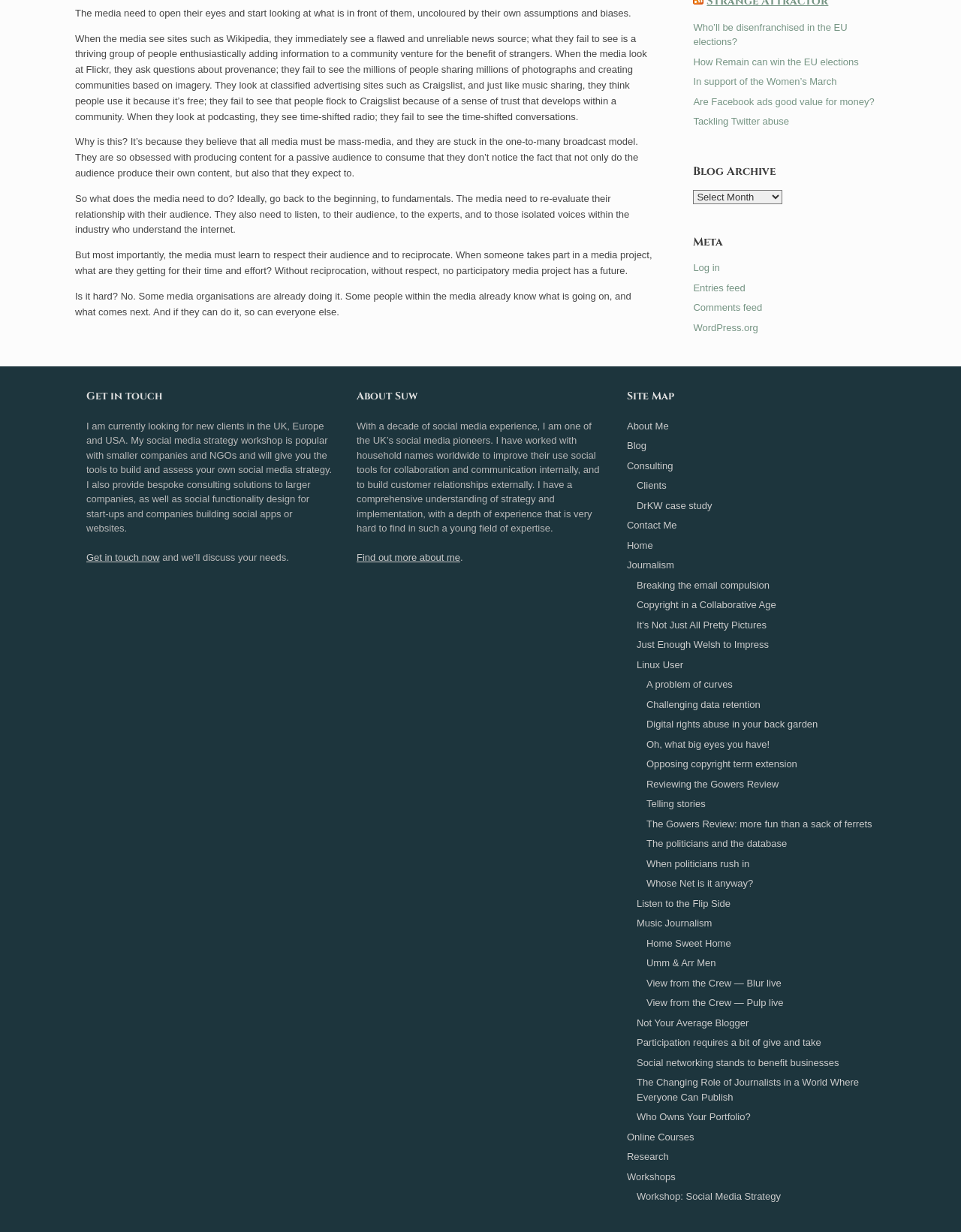Locate the bounding box coordinates of the element you need to click to accomplish the task described by this instruction: "Click on 'Who’ll be disenfranchised in the EU elections?' link".

[0.721, 0.017, 0.882, 0.038]